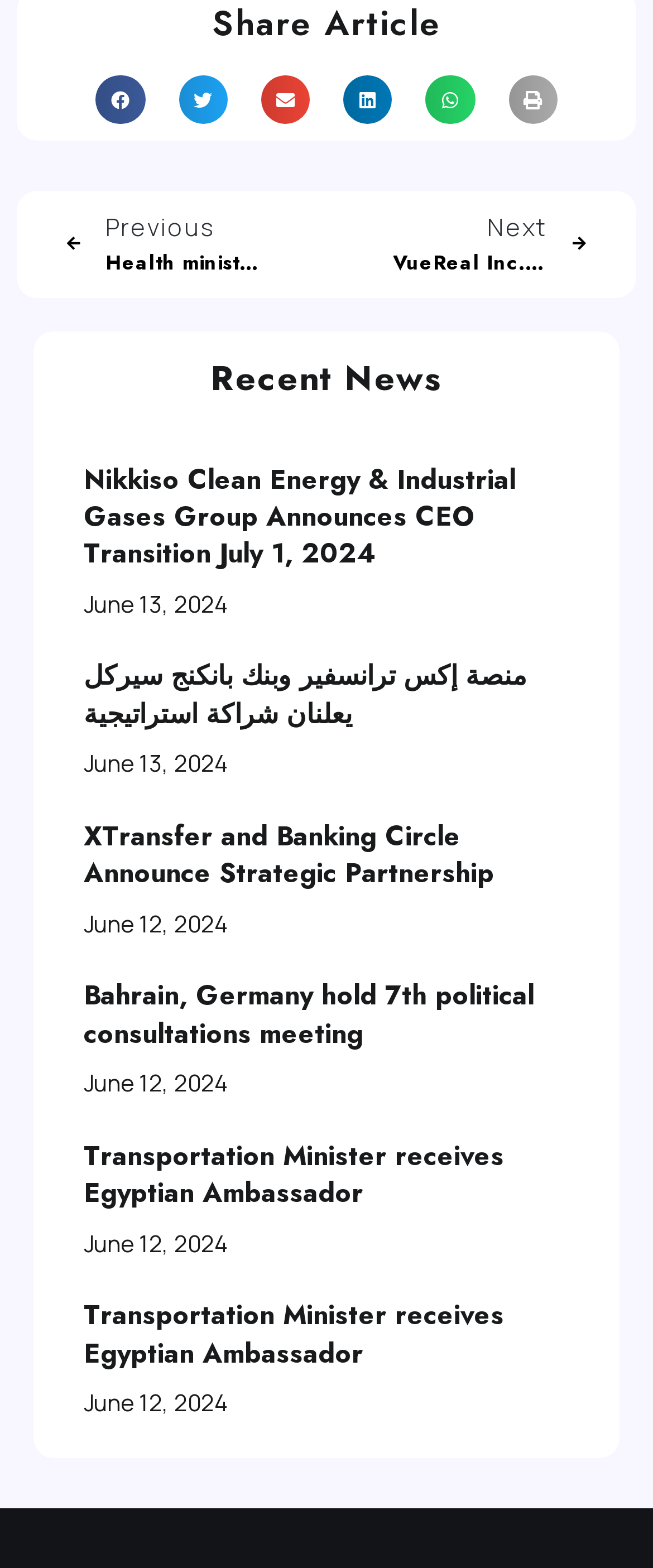What is the category of the news articles?
Based on the screenshot, provide your answer in one word or phrase.

Recent News